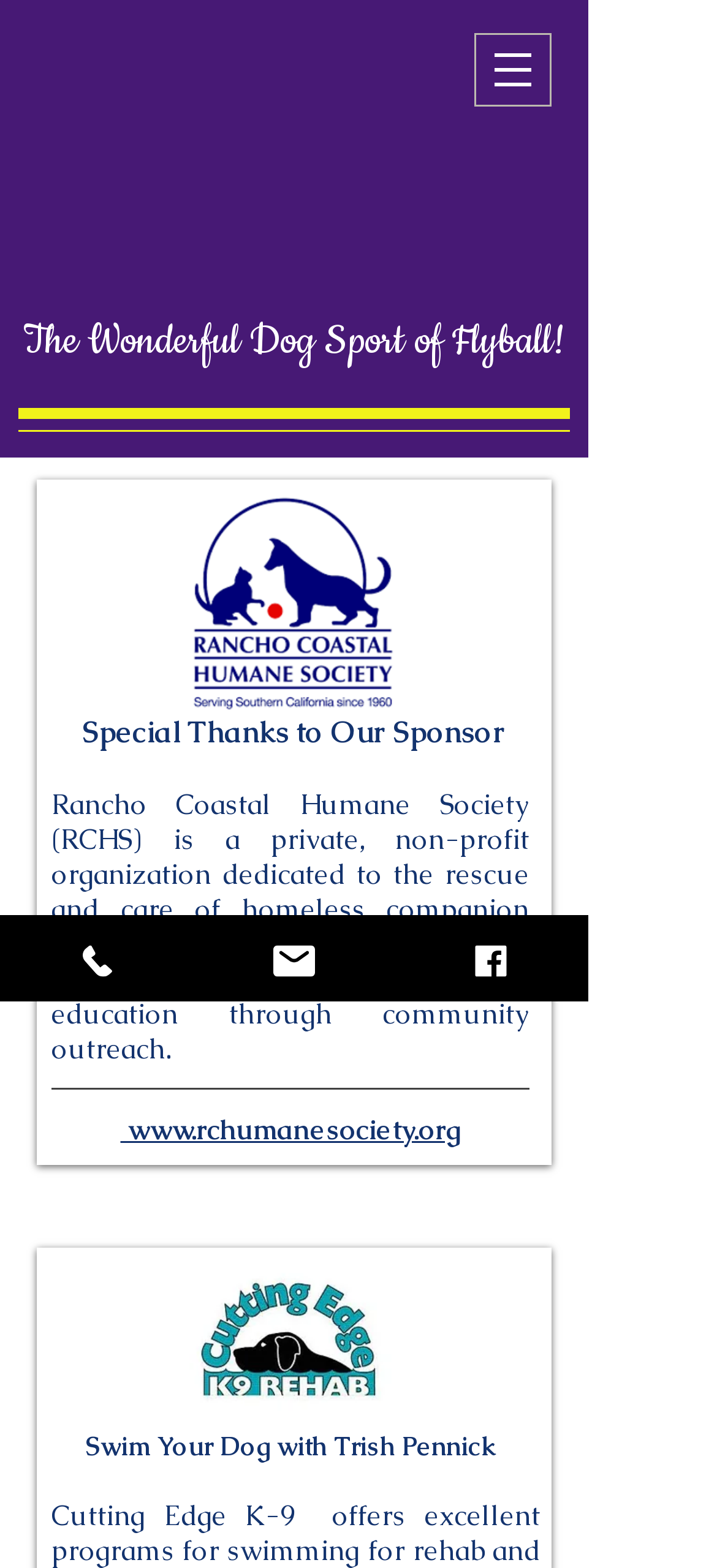Generate a comprehensive caption for the webpage you are viewing.

The webpage is about Coastal Express, a resource related to dog sports, specifically flyball. At the top, there is a navigation menu labeled "Site" with a button that has a popup menu. To the right of the navigation menu, there is a small image.

Below the navigation menu, there is a large image of a dog, taking up most of the width of the page. Above the image, there is a heading that reads "The Wonderful Dog Sport of Flyball!".

To the right of the heading, there is an image of a logo, "rchs.png", which is likely related to the Rancho Coastal Humane Society (RCHS). Below the logo, there is a paragraph of text that describes RCHS as a private, non-profit organization dedicated to rescuing and caring for homeless companion animals, rehabilitating wildlife, and promoting humane education.

Next to the paragraph, there is a link to the RCHS website. Below the link, there is another image, "CuttingEK9.jpg", which appears to be a photo of a dog.

Further down the page, there are three links to contact Coastal Express: "Phone", "Email", and "Facebook". Each link has a corresponding image to its left.

Overall, the webpage appears to be a resource for dog owners and enthusiasts, with a focus on flyball and related organizations.